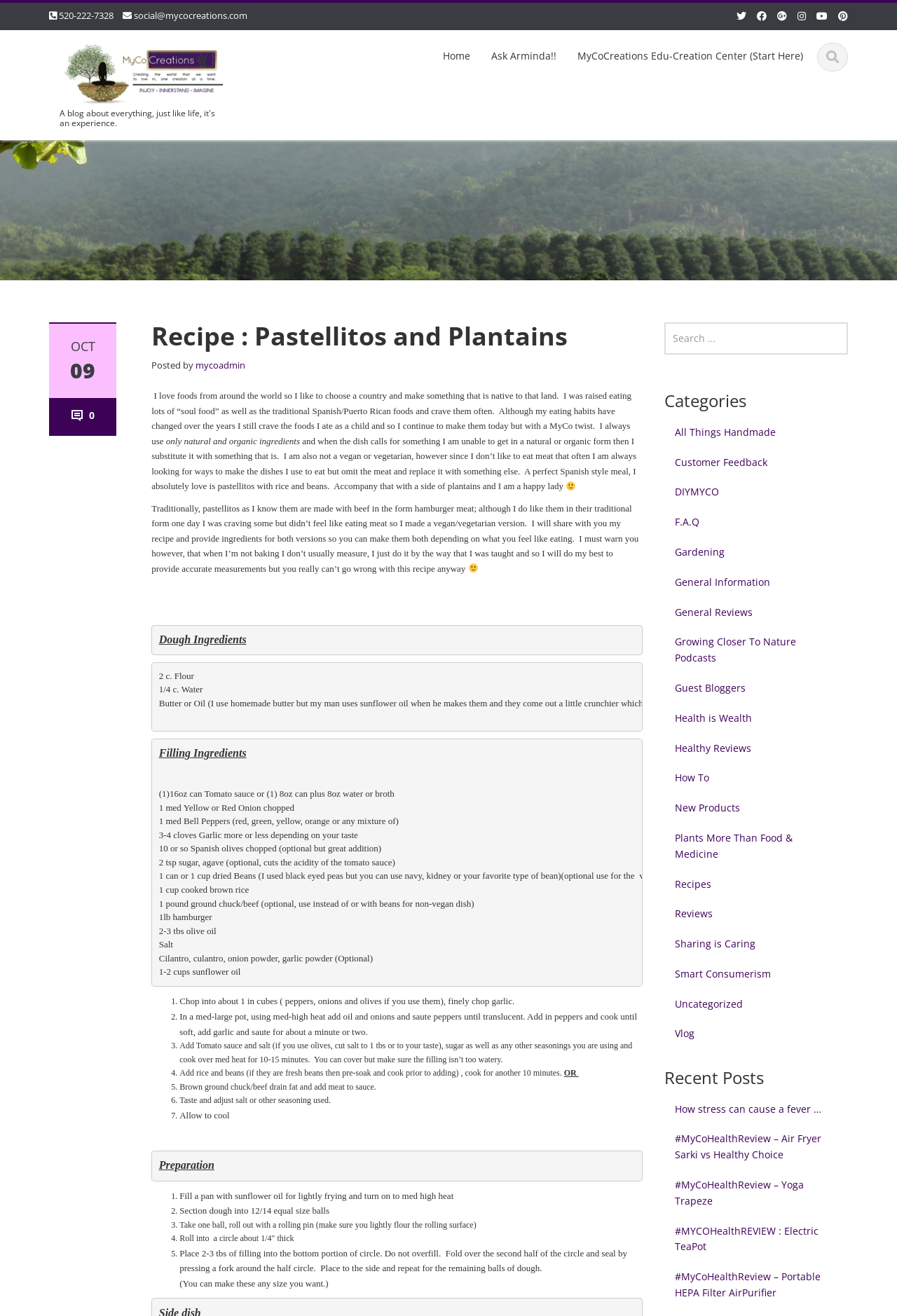Please identify the bounding box coordinates of the clickable element to fulfill the following instruction: "Click the 'Balancing Actions: Health & Wellness with MyCoCreations & Roots R Us' link". The coordinates should be four float numbers between 0 and 1, i.e., [left, top, right, bottom].

[0.066, 0.043, 0.248, 0.065]